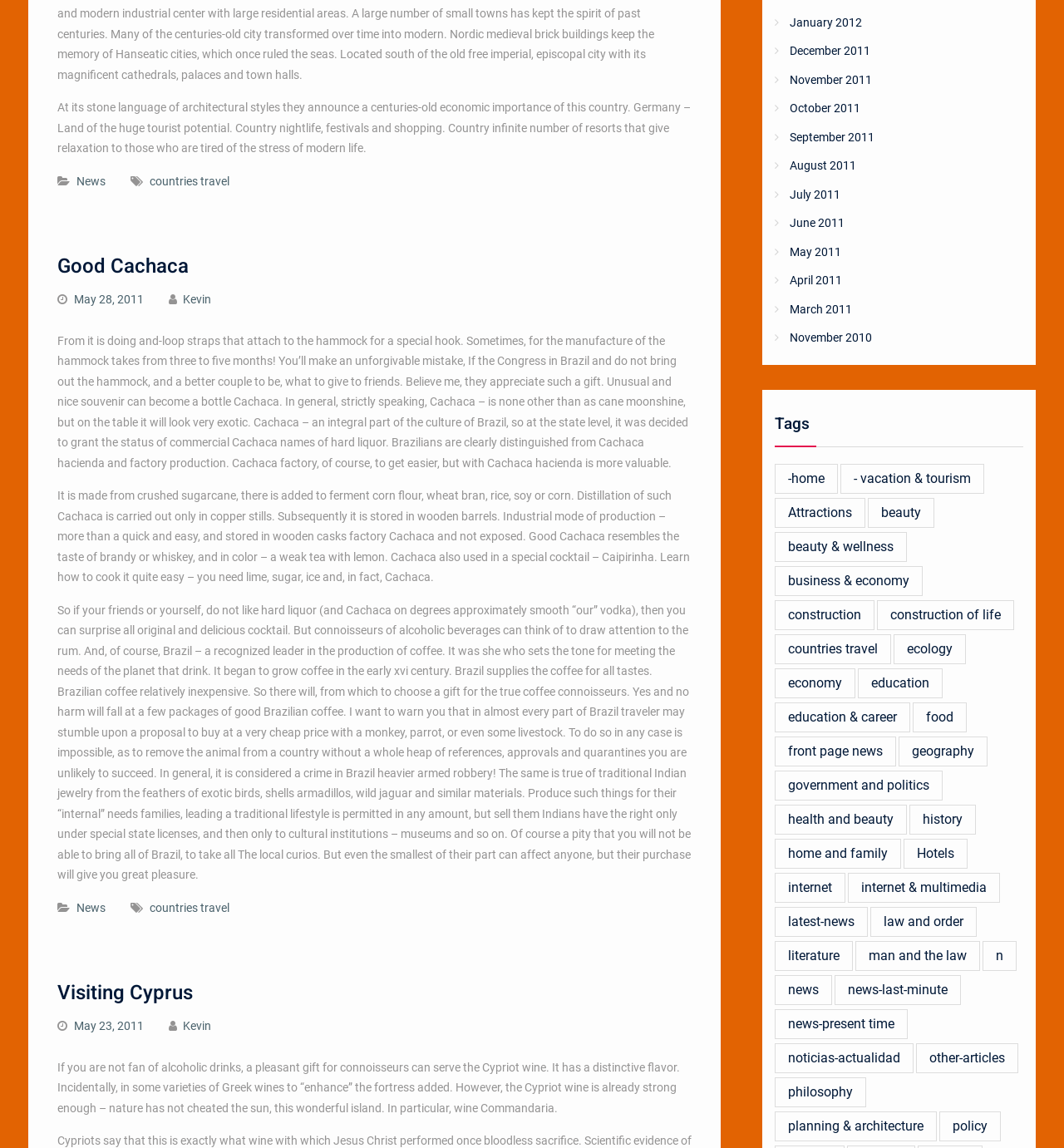Please provide a comprehensive response to the question based on the details in the image: What is the purpose of the links at the bottom of the webpage?

The links at the bottom of the webpage are archives of past articles, organized by month and year, allowing users to access older content.